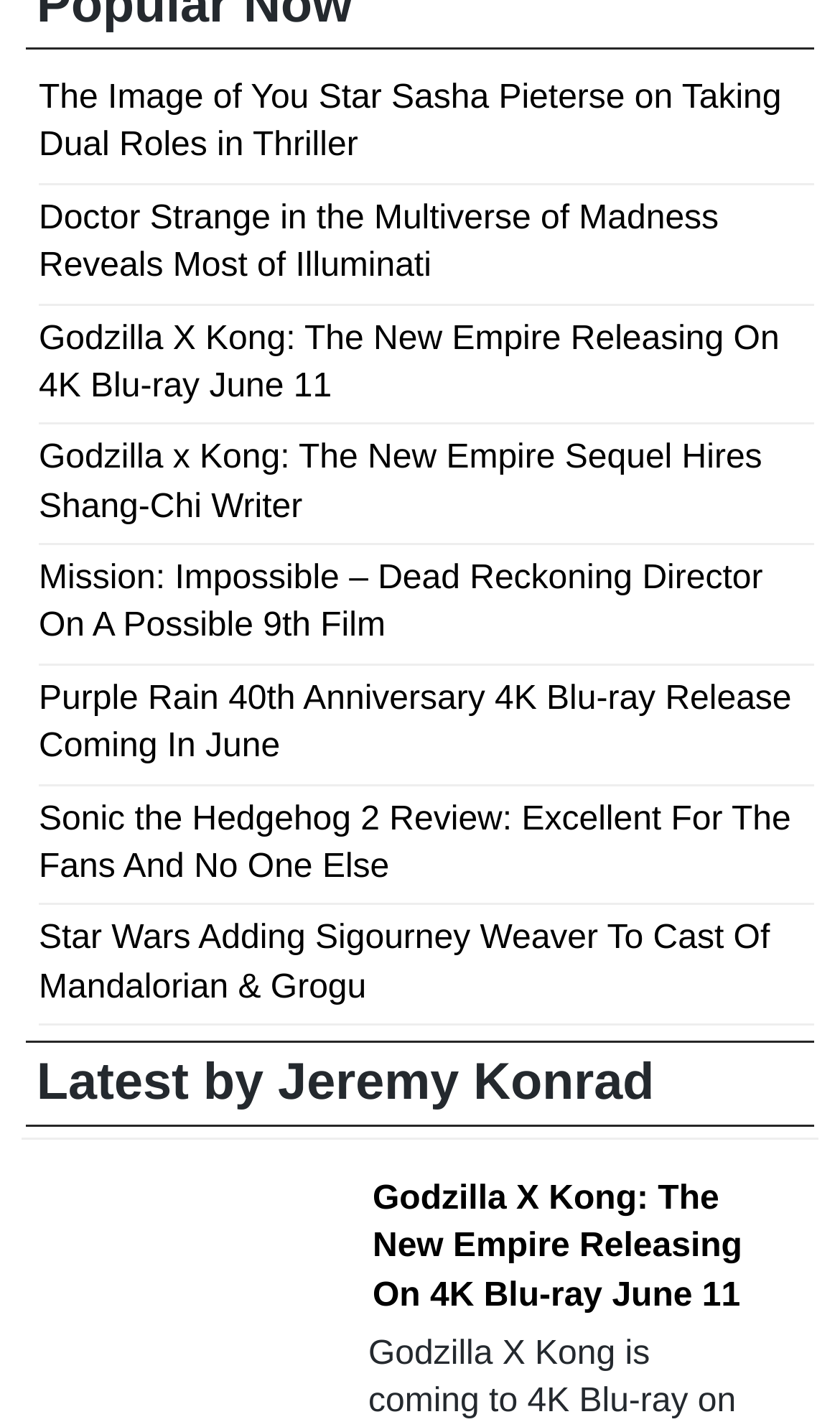Please identify the bounding box coordinates of the element that needs to be clicked to perform the following instruction: "Explore the news about Star Wars adding Sigourney Weaver to the cast".

[0.046, 0.645, 0.916, 0.705]